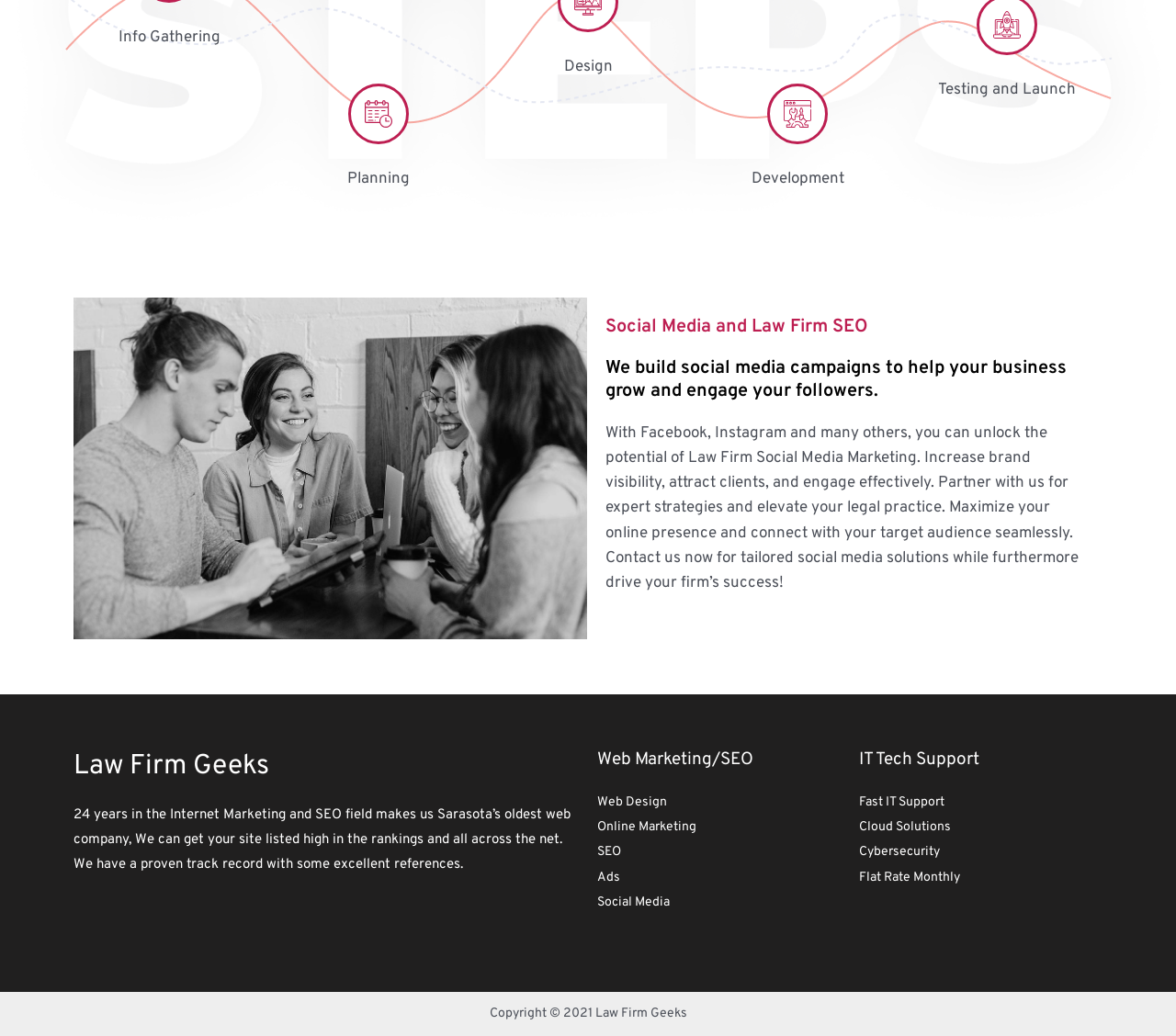Specify the bounding box coordinates of the area that needs to be clicked to achieve the following instruction: "Learn about Social Media and Law Firm SEO".

[0.515, 0.305, 0.921, 0.327]